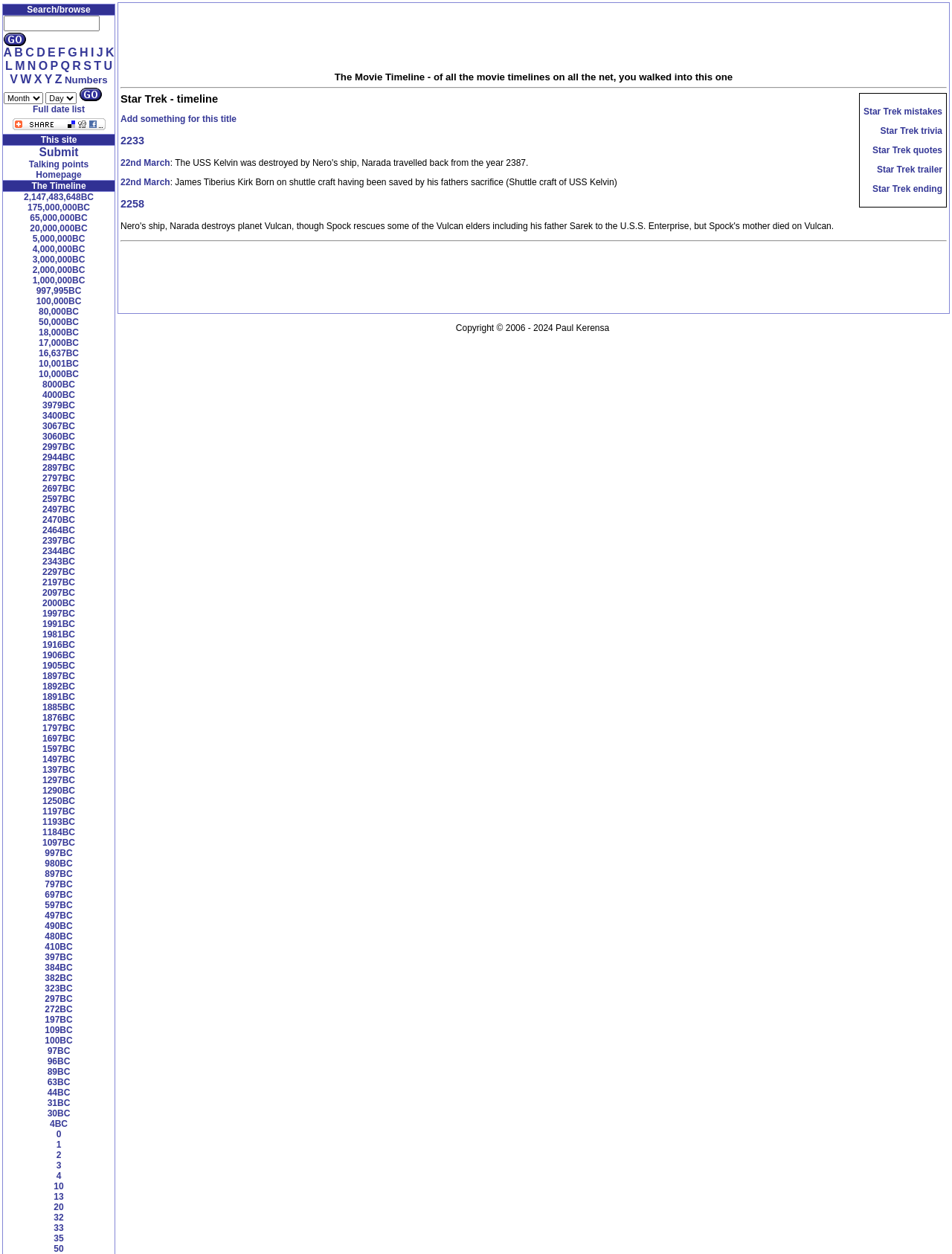Explain in detail what is displayed on the webpage.

The webpage is about "The Movie Timeline: Star Trek". At the top, there is a search/browse heading with a textbox and a submit button below it. To the right of the search box, there are 26 links labeled from 'A' to 'Z' and 'Numbers', which are likely navigation links. Below these links, there are two comboboxes and another submit button.

Further down, there is a heading "This site" with links to "Submit", "Talking points", and "Homepage" below it. Next to it, there is a link to "The Timeline", which is also a heading. Below "The Timeline" heading, there are numerous links to different dates in BC (Before Christ) era, ranging from 2,147,483,648BC to 2197BC. These links are likely part of a timeline or a list of events related to Star Trek.